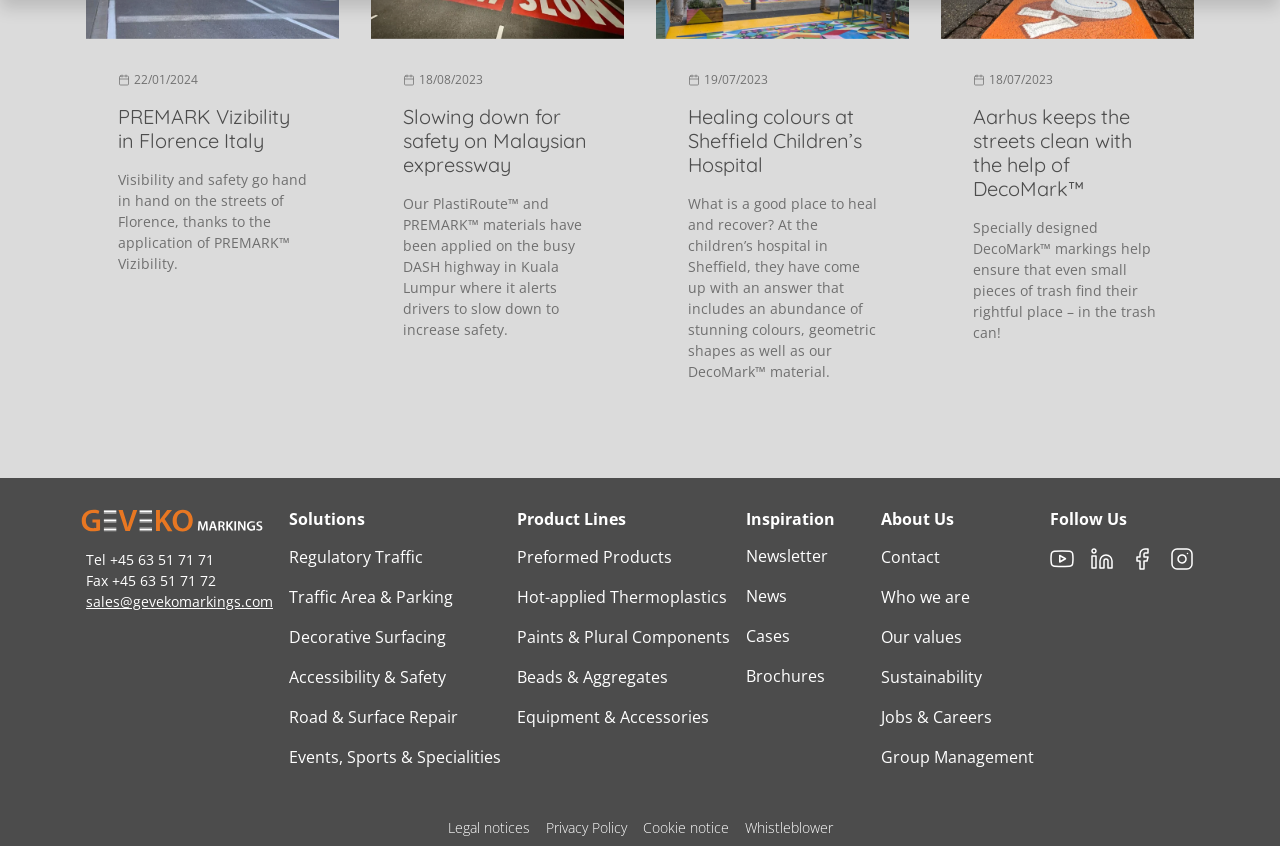Determine the bounding box coordinates for the element that should be clicked to follow this instruction: "View the news about Slowing down for safety on Malaysian expressway". The coordinates should be given as four float numbers between 0 and 1, in the format [left, top, right, bottom].

[0.315, 0.124, 0.462, 0.209]